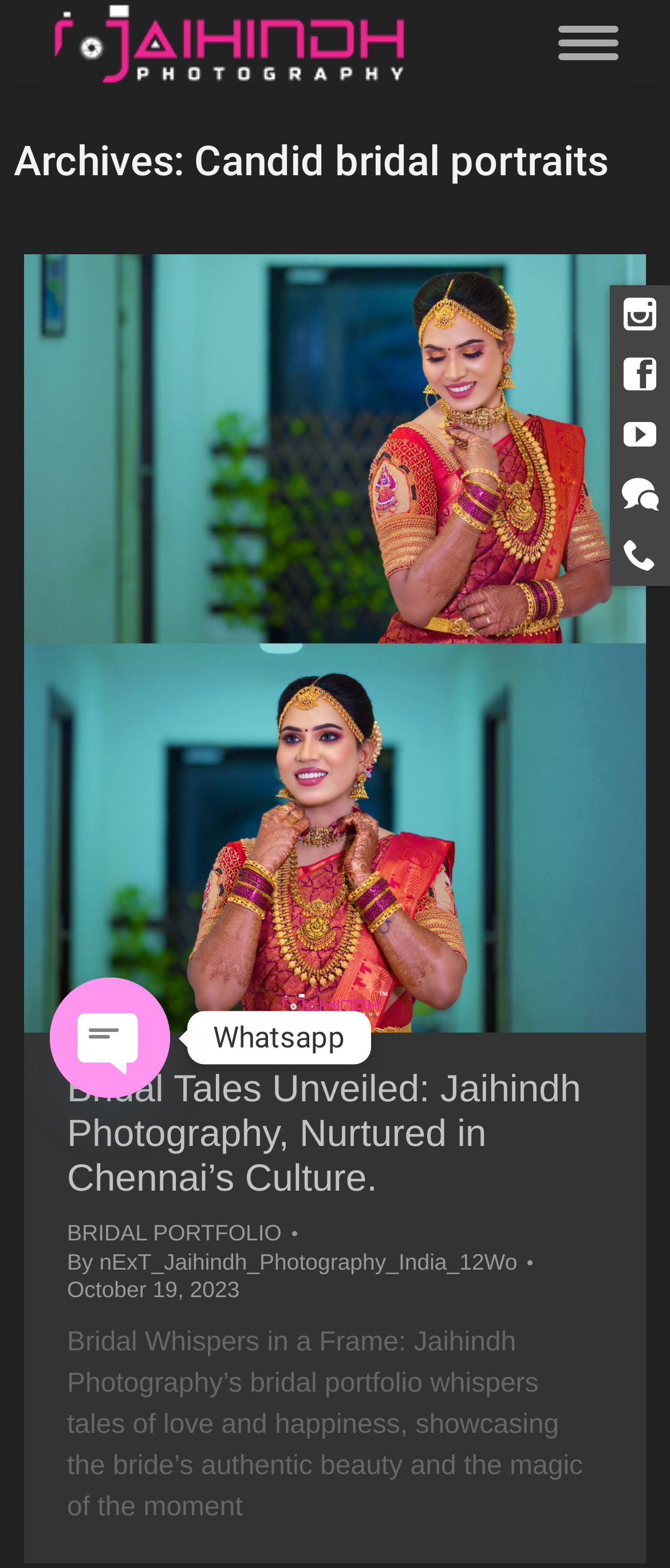Please identify the bounding box coordinates of the region to click in order to complete the task: "Visit instagram page". The coordinates must be four float numbers between 0 and 1, specified as [left, top, right, bottom].

[0.91, 0.182, 1.0, 0.22]